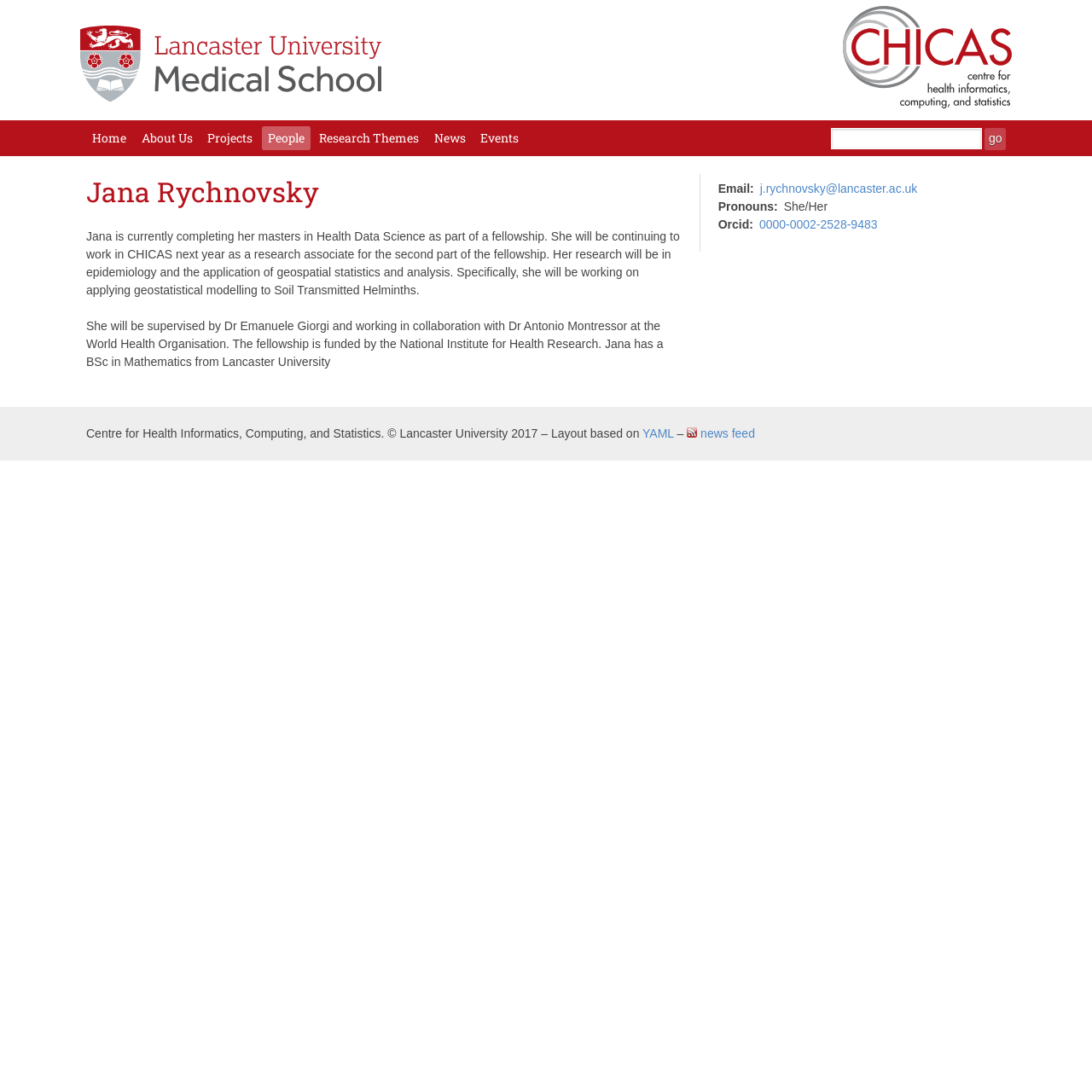What is Jana Rychnovsky's email address?
Based on the screenshot, give a detailed explanation to answer the question.

The webpage provides a description list with Jana Rychnovsky's contact information, including her email address, which is j.rychnovsky@lancaster.ac.uk.